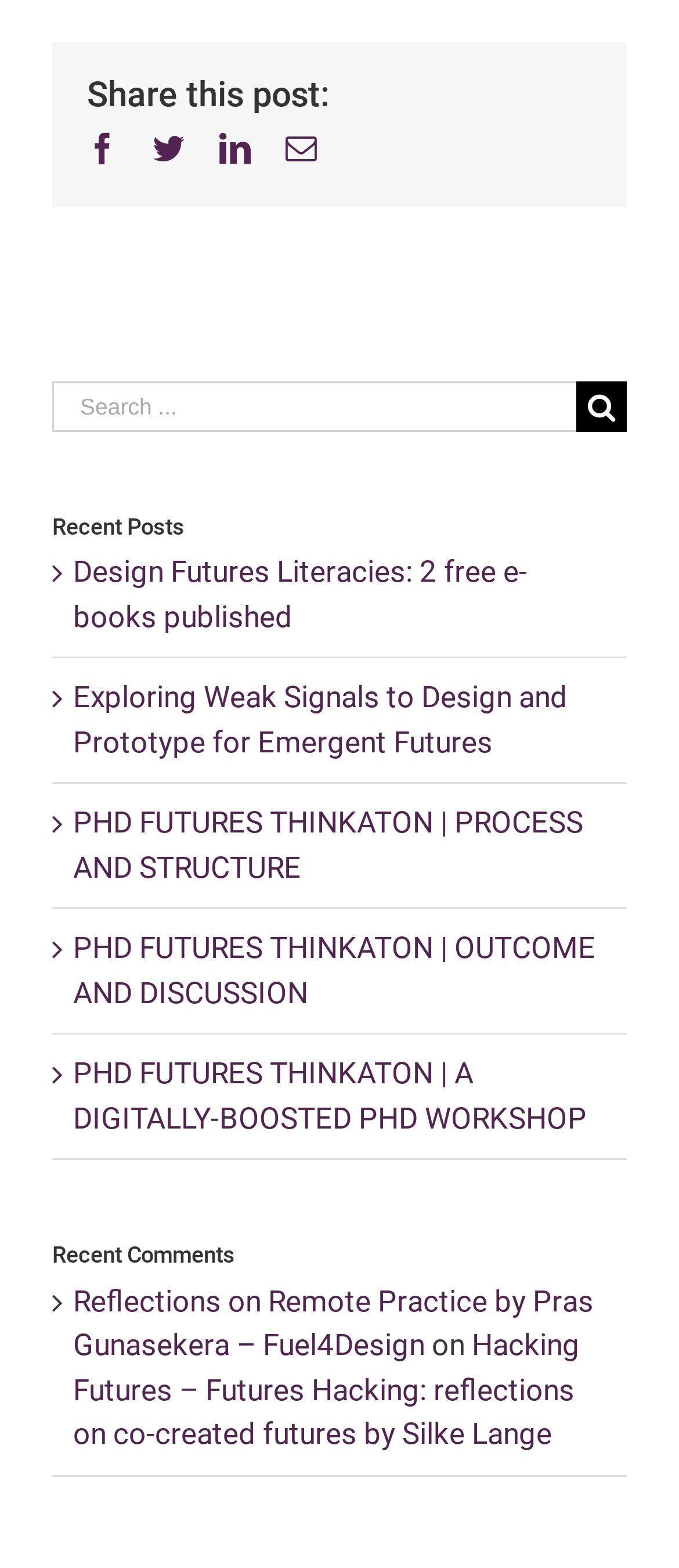Locate the bounding box coordinates of the clickable element to fulfill the following instruction: "View recent comments". Provide the coordinates as four float numbers between 0 and 1 in the format [left, top, right, bottom].

[0.077, 0.79, 0.923, 0.812]